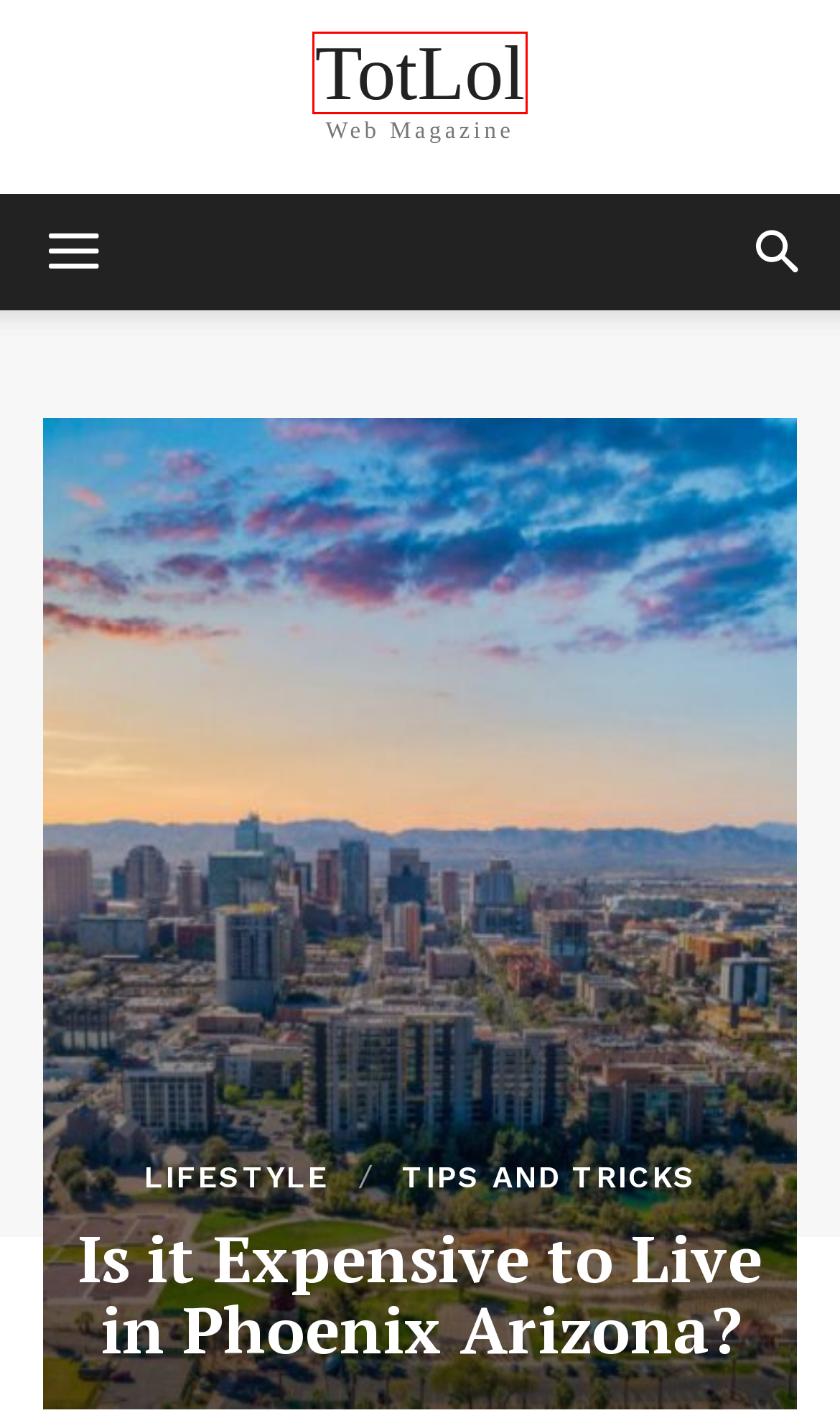You are given a webpage screenshot where a red bounding box highlights an element. Determine the most fitting webpage description for the new page that loads after clicking the element within the red bounding box. Here are the candidates:
A. Ways Home Builder Construction Software Streamlines Project Management
B. Business Archives - TotLol
C. Automotive Archives - TotLol
D. Streamlining Web Design with Project Management Tools
E. Which Direction Should a Fountain Face?
F. TotLol
G. Contact - TotLol
H. Australian Government Programs That Help Businesses Maintain A Diverse Workforce

F